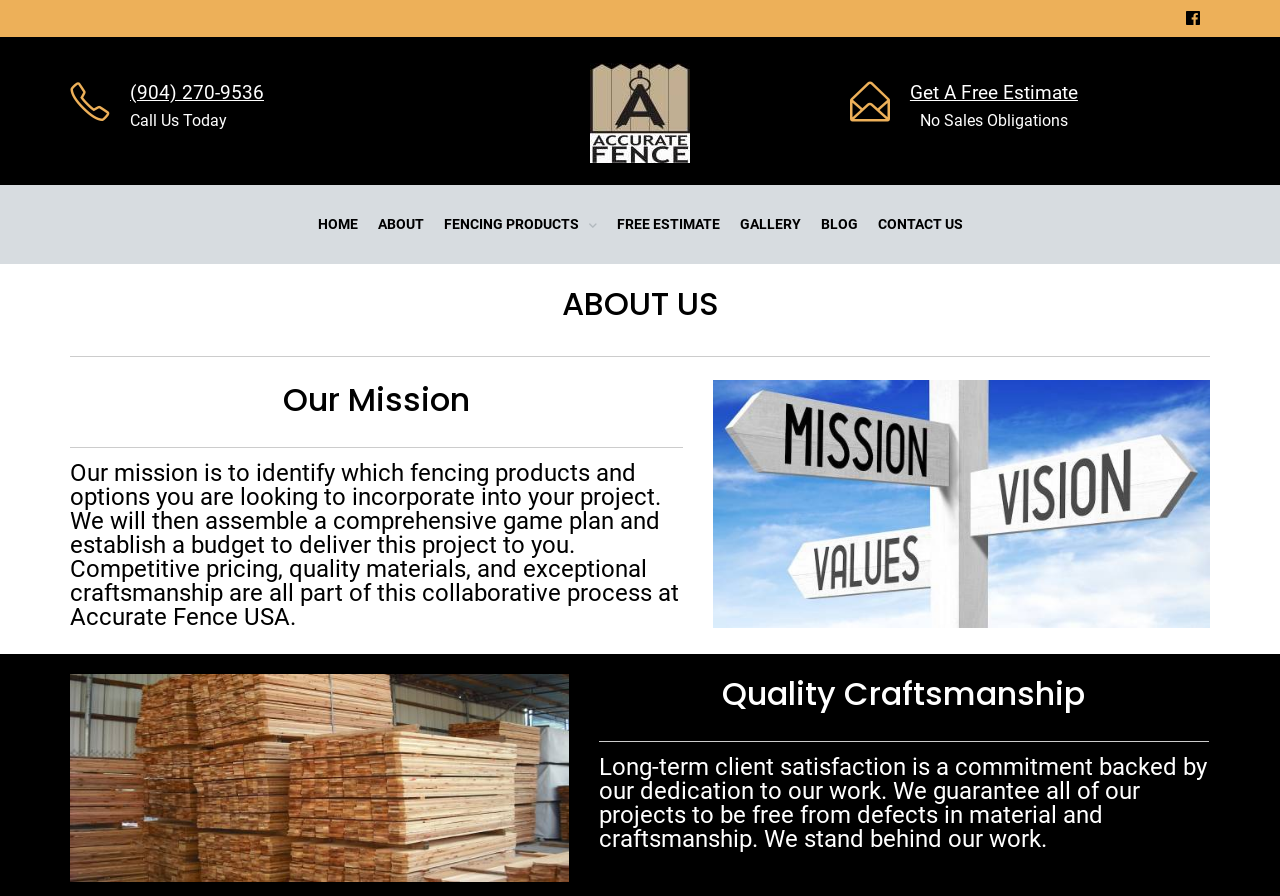Provide the bounding box coordinates of the HTML element described as: "Free Estimate". The bounding box coordinates should be four float numbers between 0 and 1, i.e., [left, top, right, bottom].

[0.478, 0.206, 0.566, 0.295]